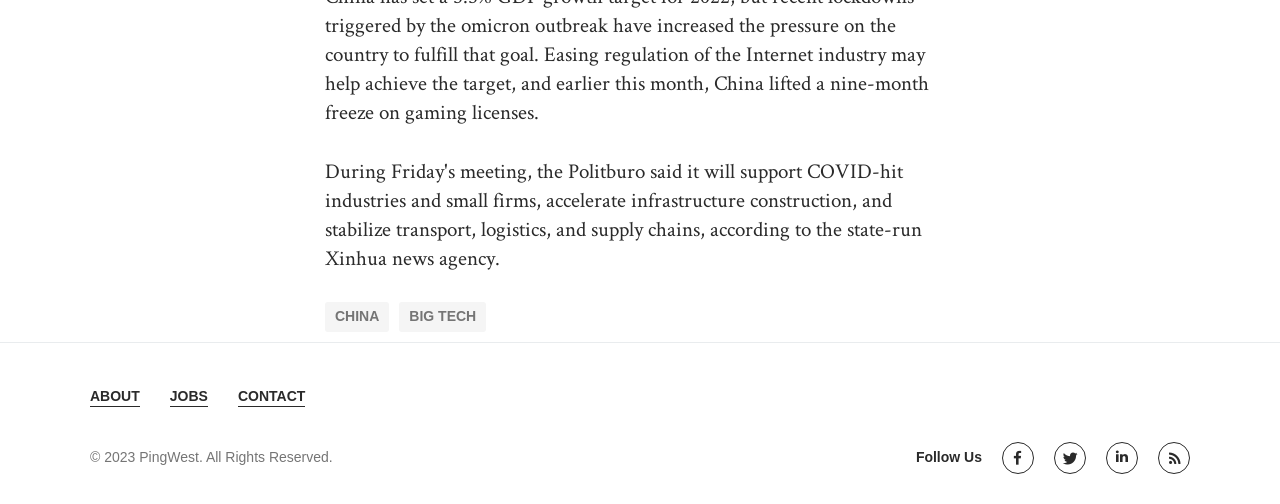How many social media links are there? From the image, respond with a single word or brief phrase.

4